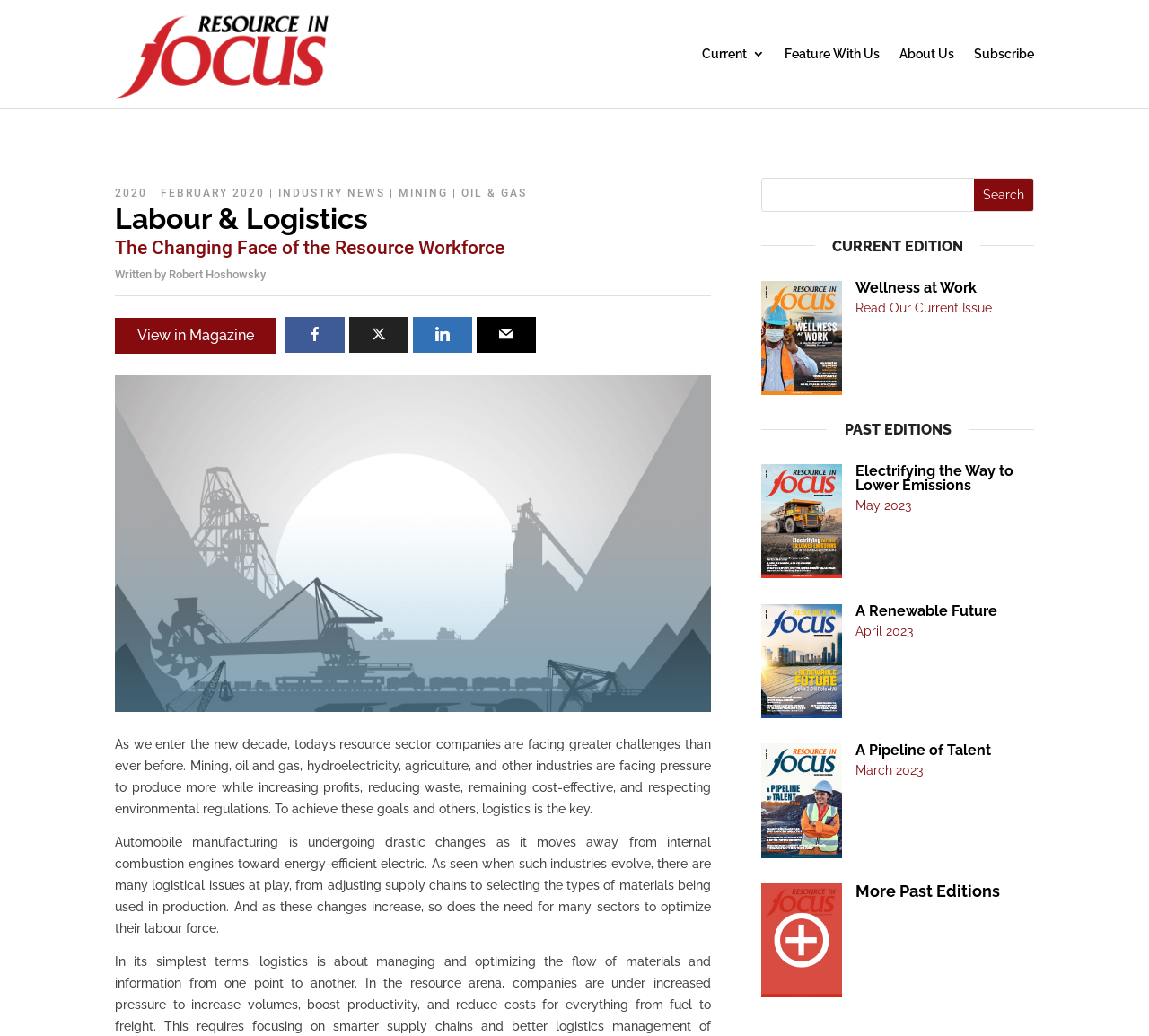Determine the bounding box coordinates for the clickable element to execute this instruction: "Search for a topic". Provide the coordinates as four float numbers between 0 and 1, i.e., [left, top, right, bottom].

[0.663, 0.172, 0.899, 0.203]